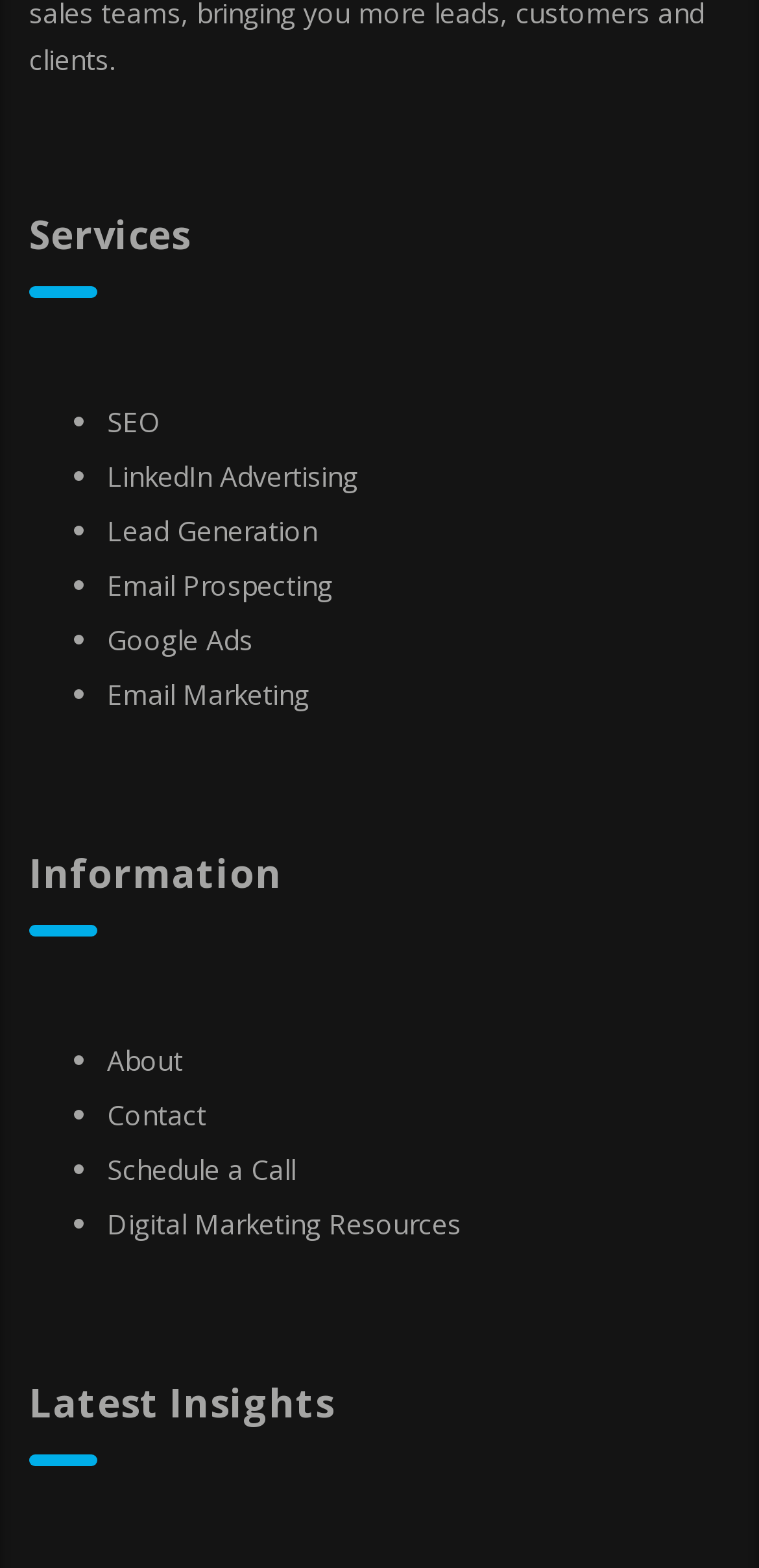Please find the bounding box coordinates of the element that needs to be clicked to perform the following instruction: "View About". The bounding box coordinates should be four float numbers between 0 and 1, represented as [left, top, right, bottom].

[0.141, 0.664, 0.241, 0.688]